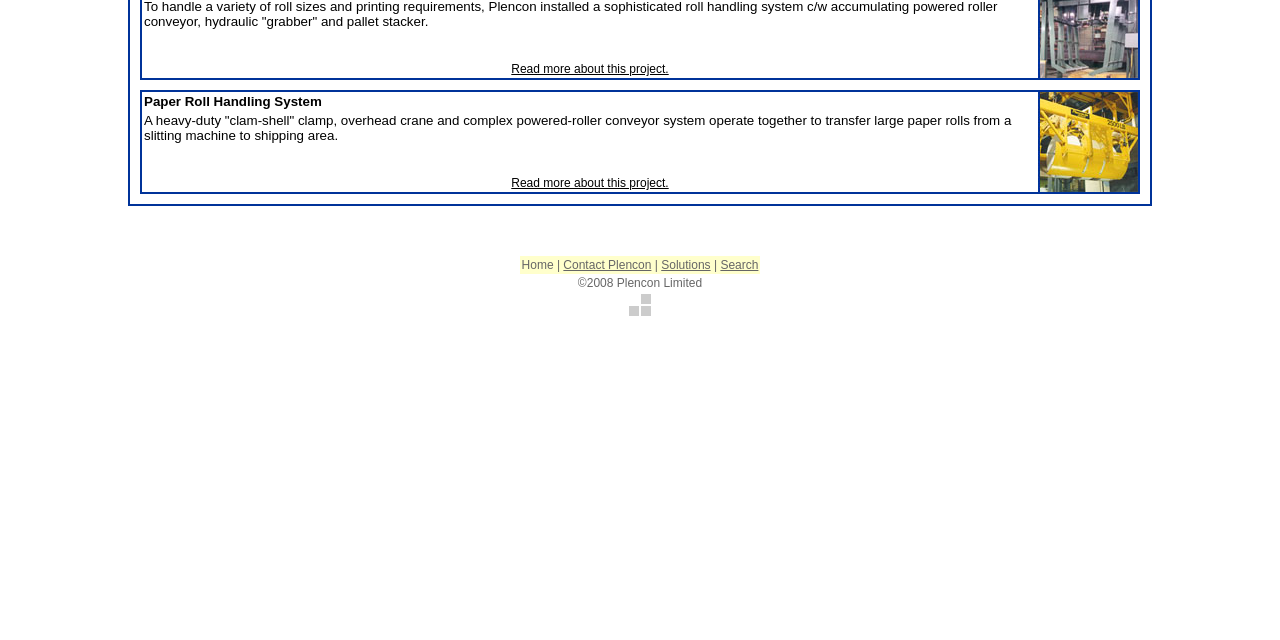Identify the bounding box for the UI element described as: "Solutions". The coordinates should be four float numbers between 0 and 1, i.e., [left, top, right, bottom].

[0.517, 0.403, 0.555, 0.425]